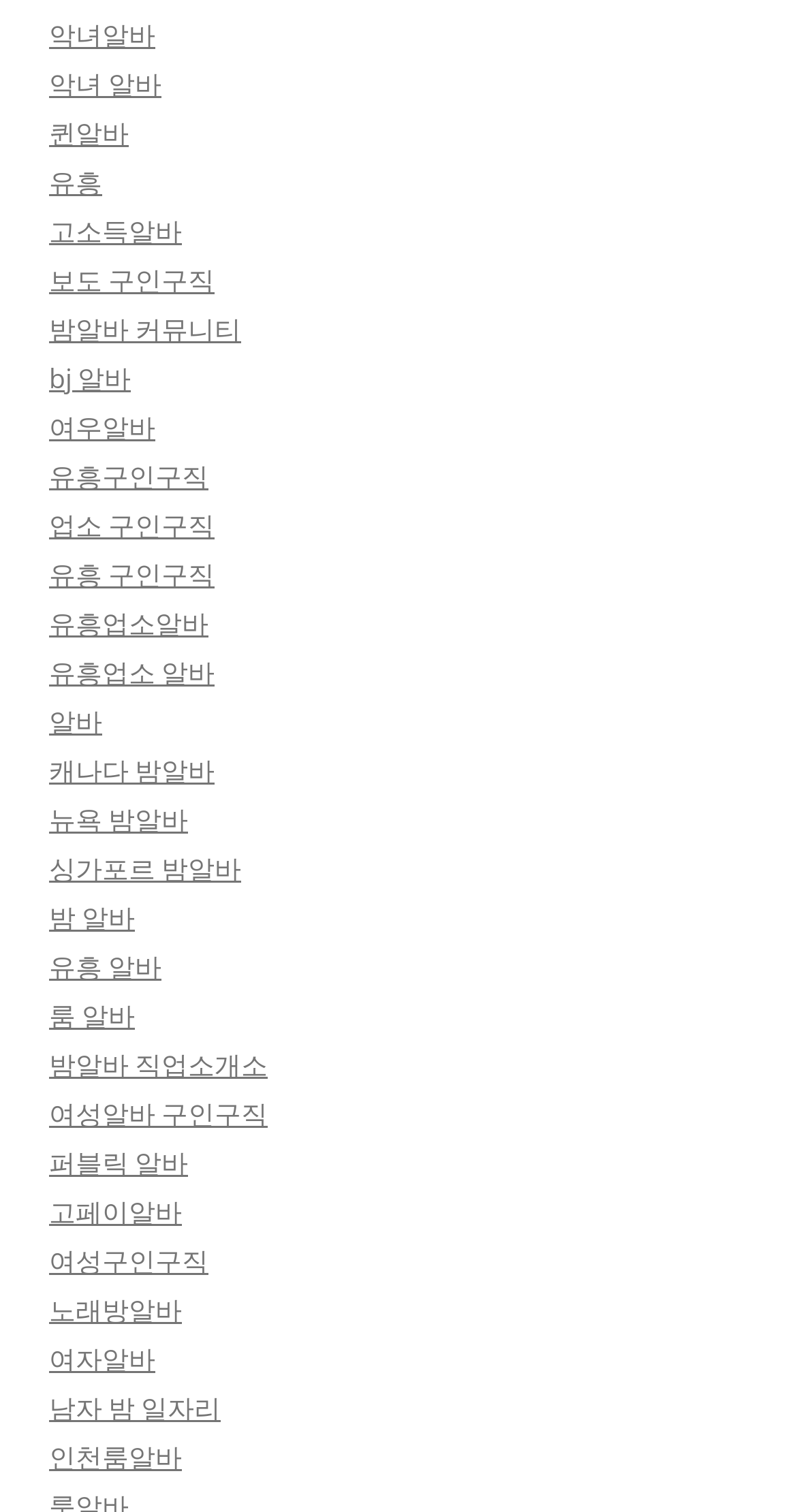Can you show the bounding box coordinates of the region to click on to complete the task described in the instruction: "Check out 캐나다 밤알바 jobs"?

[0.062, 0.497, 0.269, 0.521]